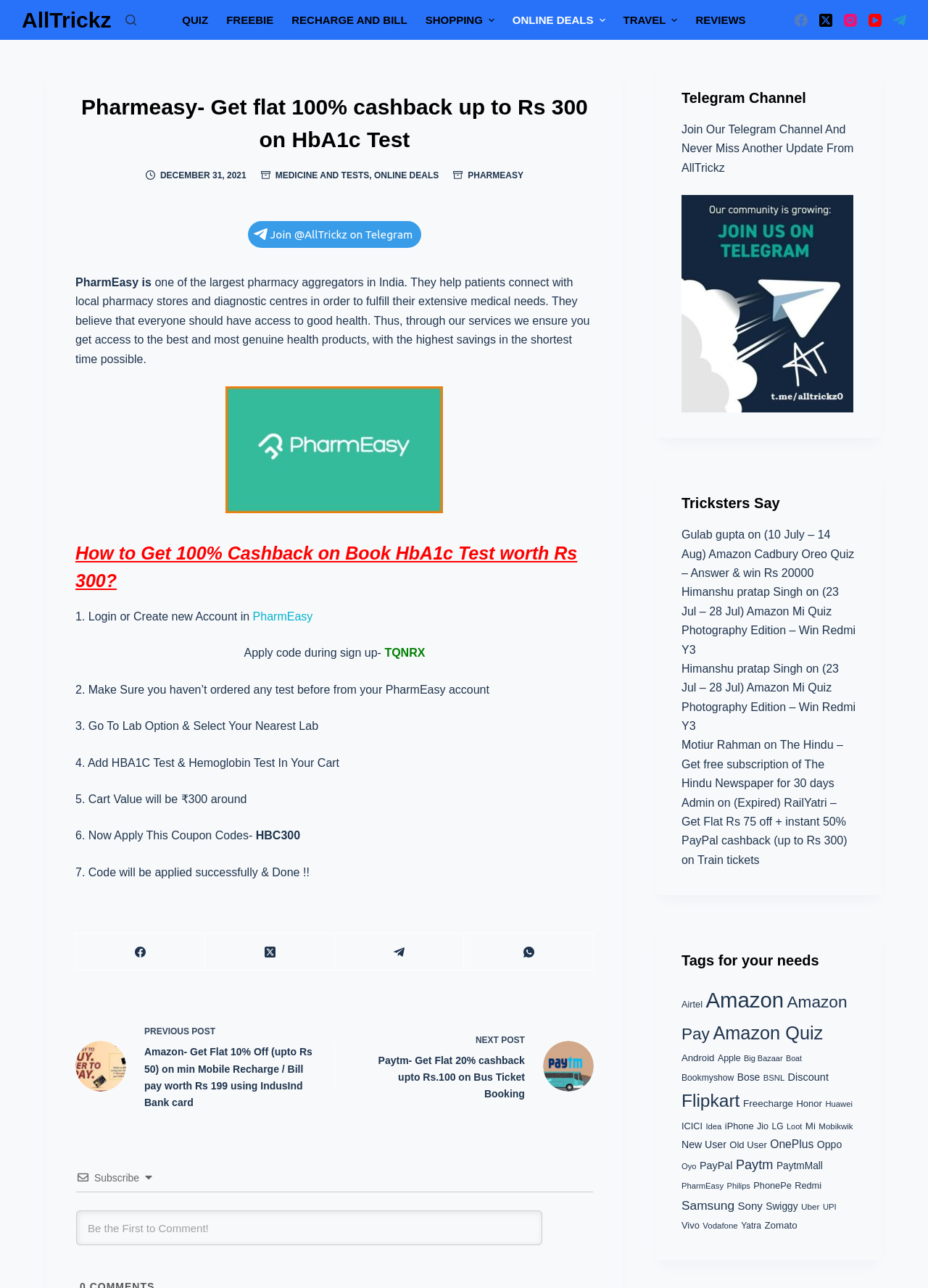Predict the bounding box of the UI element that fits this description: "Online Deals".

[0.403, 0.132, 0.473, 0.14]